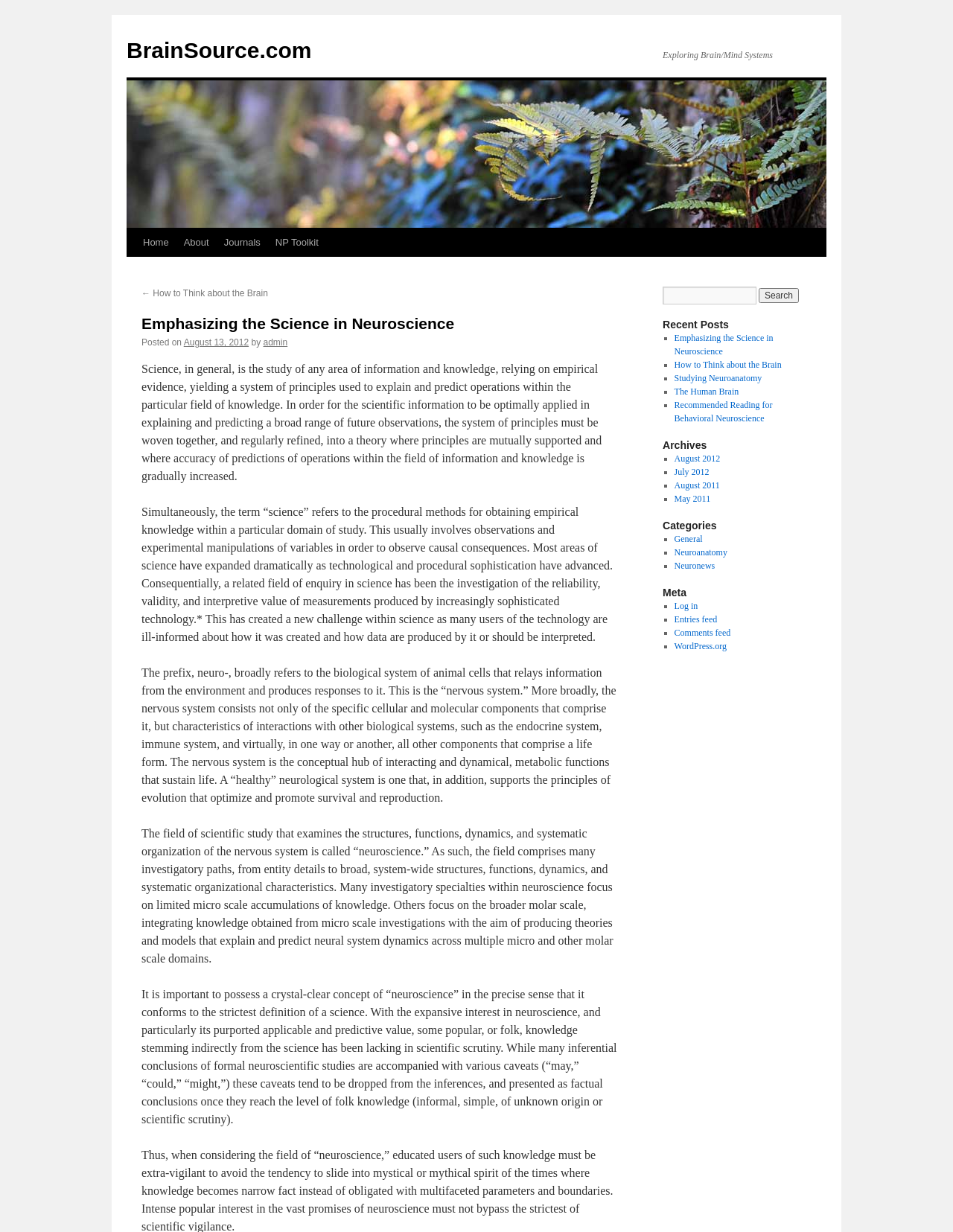Extract the primary headline from the webpage and present its text.

Emphasizing the Science in Neuroscience